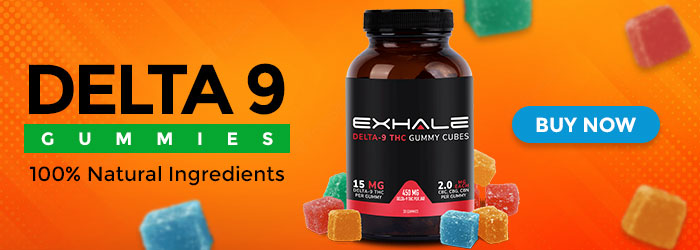Carefully examine the image and provide an in-depth answer to the question: What is the phrase used to emphasize the product's natural ingredients?

The packaging of the EXHALE Delta-9 THC Gummy Cubes highlights the product's natural ingredients with the phrase '100% Natural Ingredients', which is a key selling point and a reassuring feature for customers.